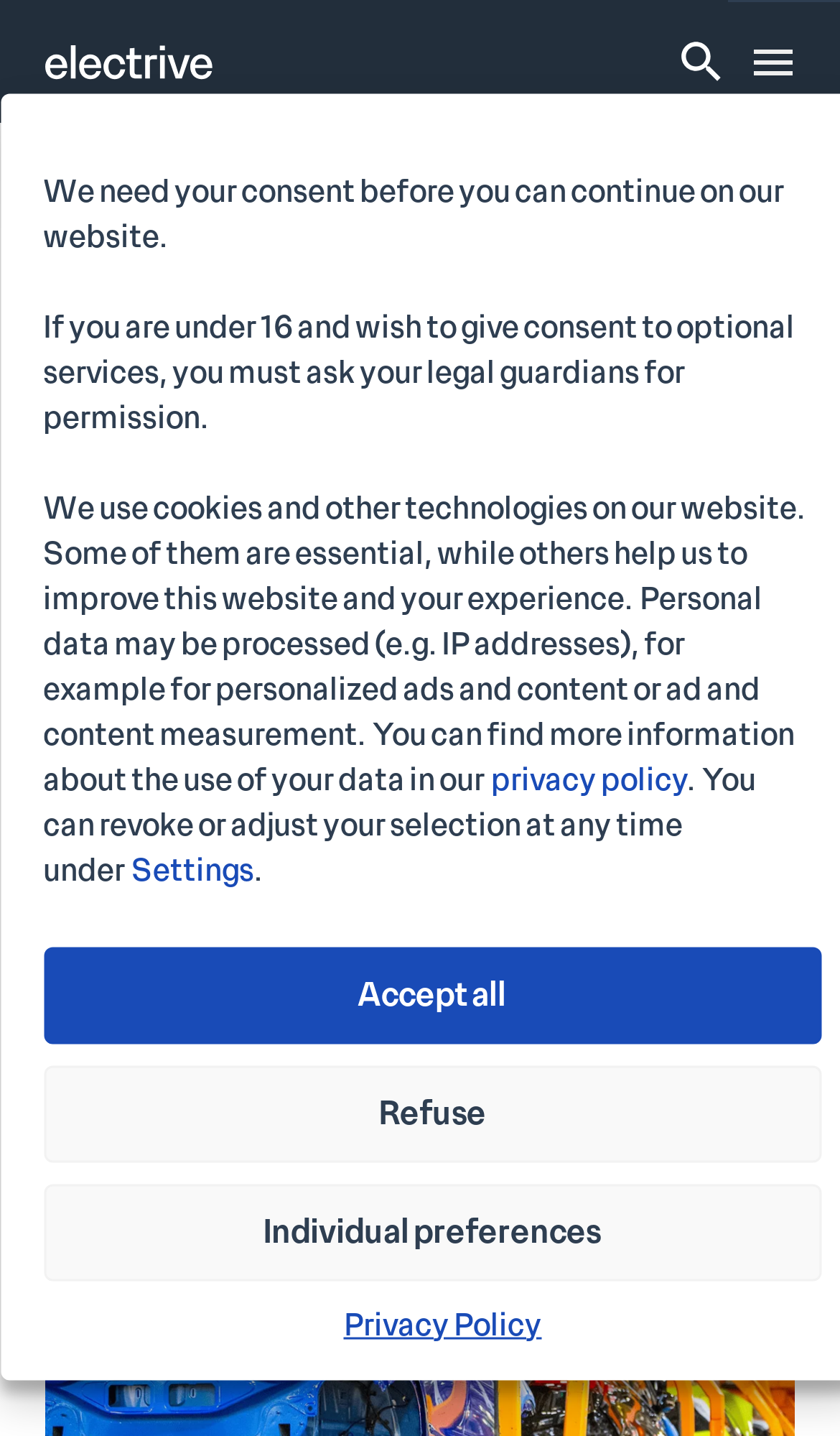Using the element description provided, determine the bounding box coordinates in the format (top-left x, top-left y, bottom-right x, bottom-right y). Ensure that all values are floating point numbers between 0 and 1. Element description: Settings

[0.156, 0.591, 0.303, 0.618]